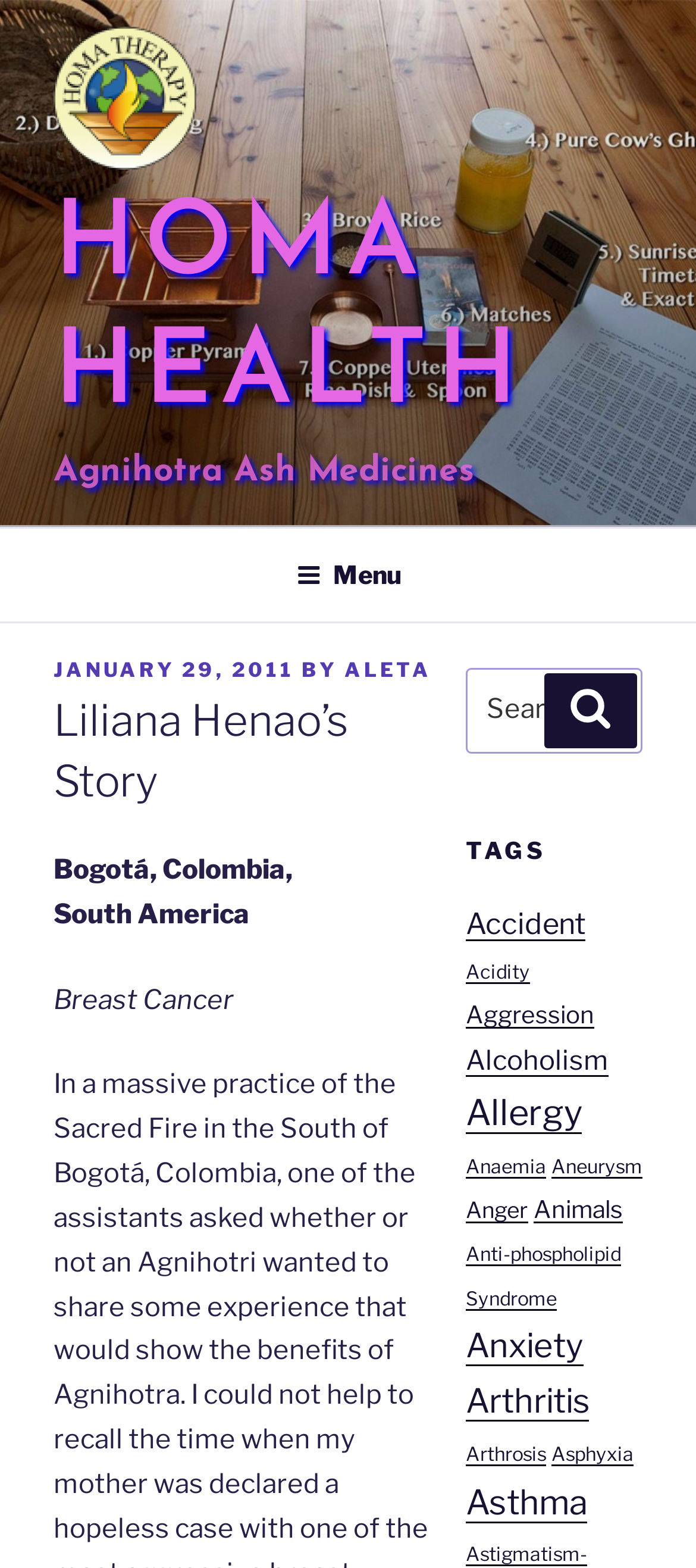Determine the bounding box coordinates for the UI element with the following description: "Aneurysm". The coordinates should be four float numbers between 0 and 1, represented as [left, top, right, bottom].

[0.792, 0.737, 0.923, 0.751]